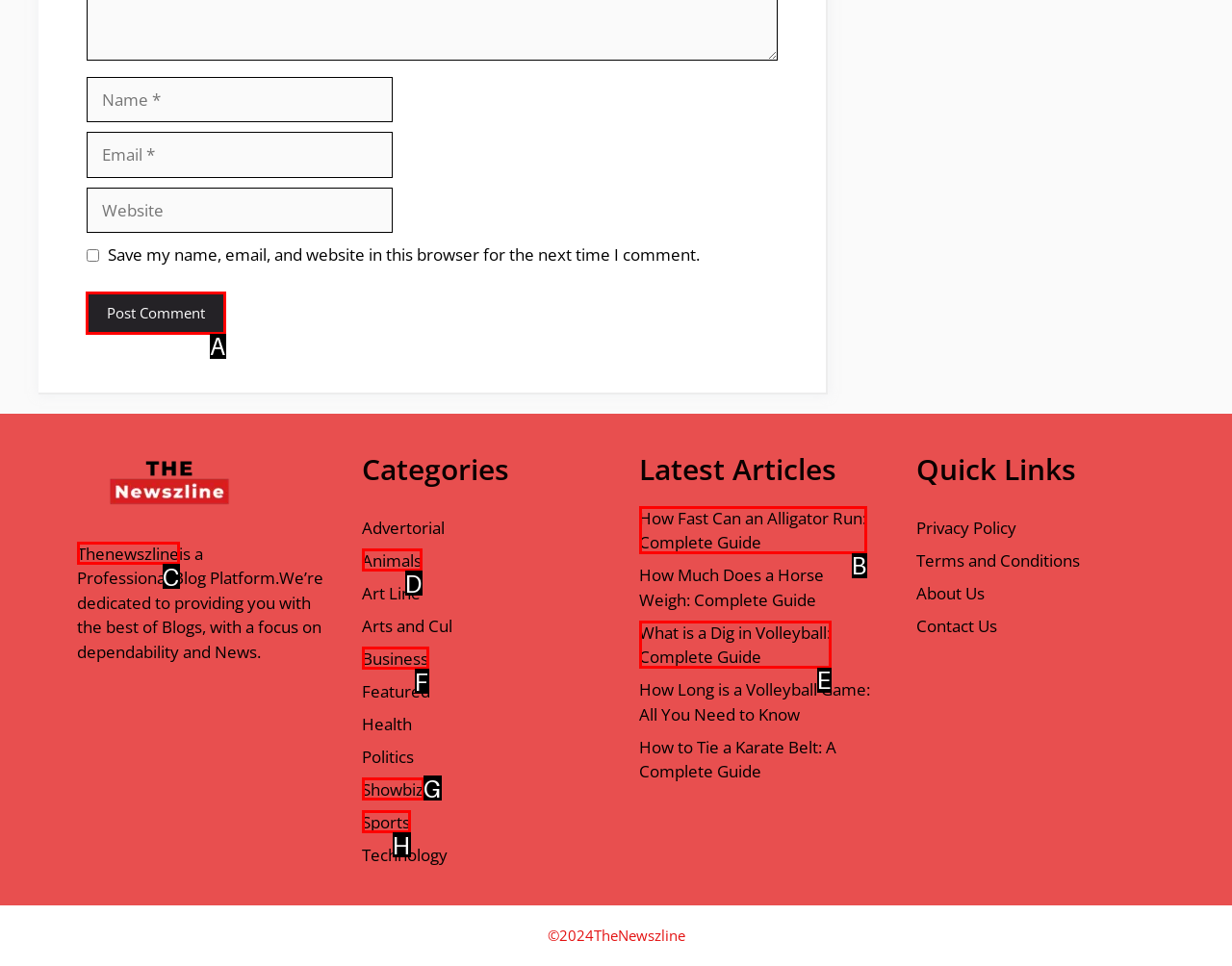Determine the appropriate lettered choice for the task: Click the Post Comment button. Reply with the correct letter.

A